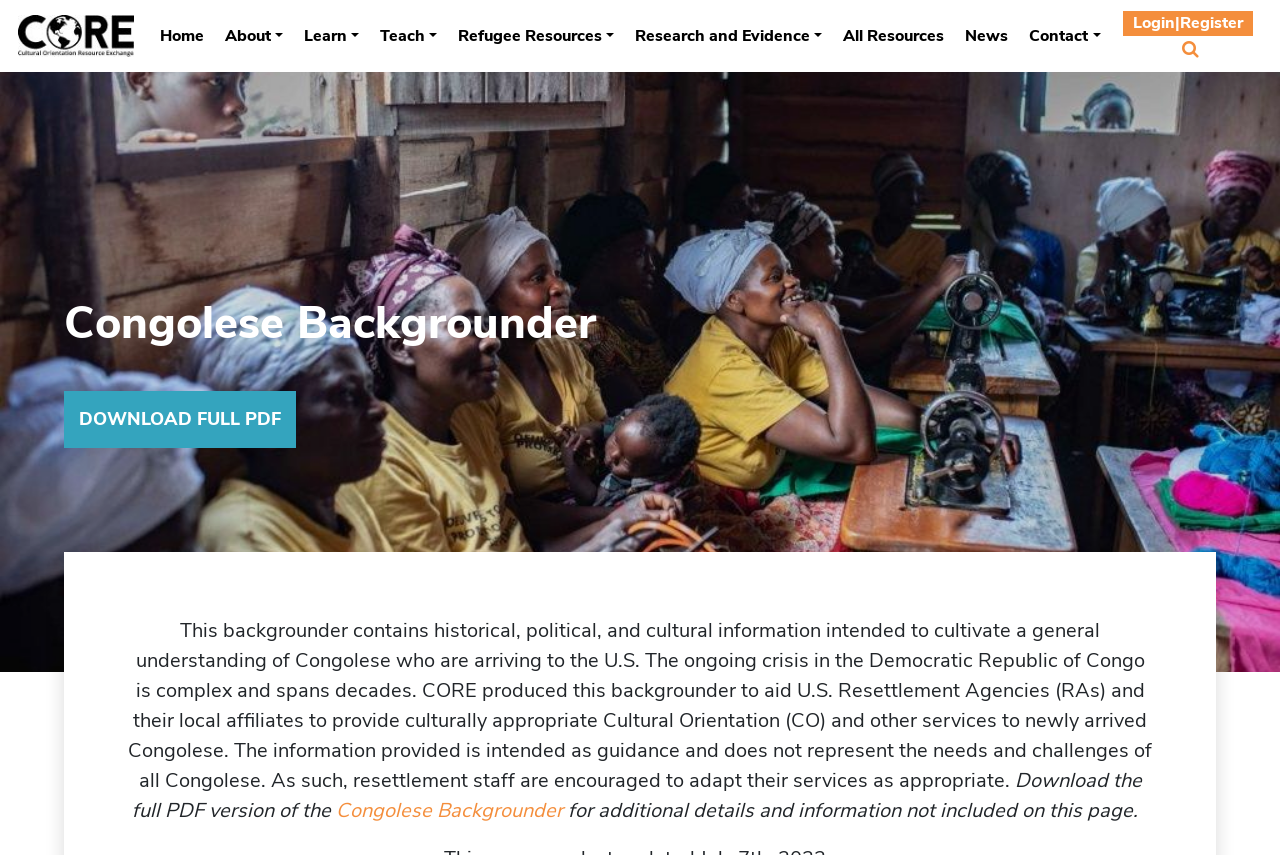Look at the image and write a detailed answer to the question: 
What is the title of the backgrounder?

The title of the backgrounder can be found in the heading element, which is 'Congolese Backgrounder', and is also mentioned in the link to download the full PDF version.